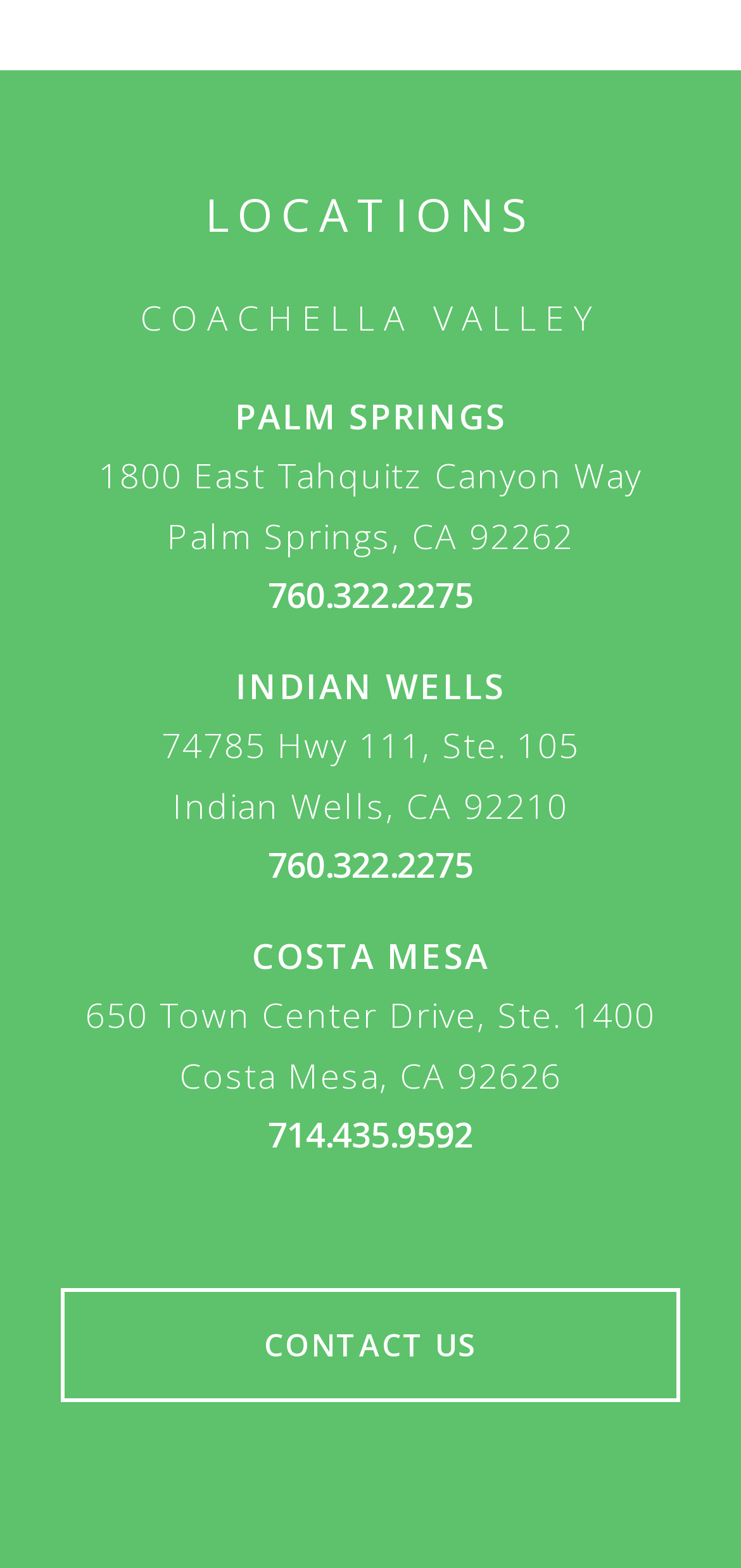Using the information in the image, could you please answer the following question in detail:
What is the last link on the webpage?

The last link on the webpage is 'CONTACT US', which is located at the bottom of the webpage. It is likely a link to a contact form or a page with contact information.